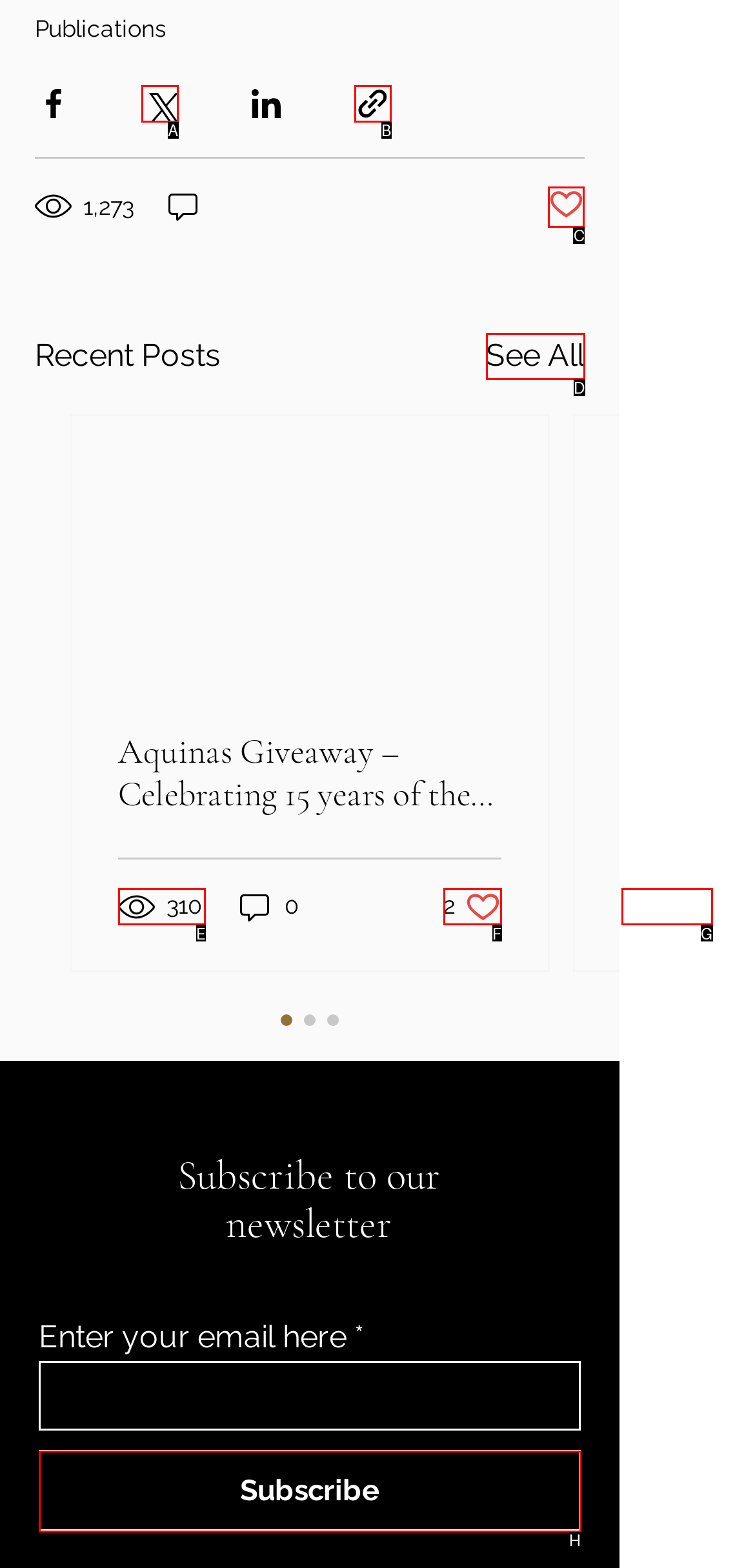Point out the option that needs to be clicked to fulfill the following instruction: Click to like a post
Answer with the letter of the appropriate choice from the listed options.

C